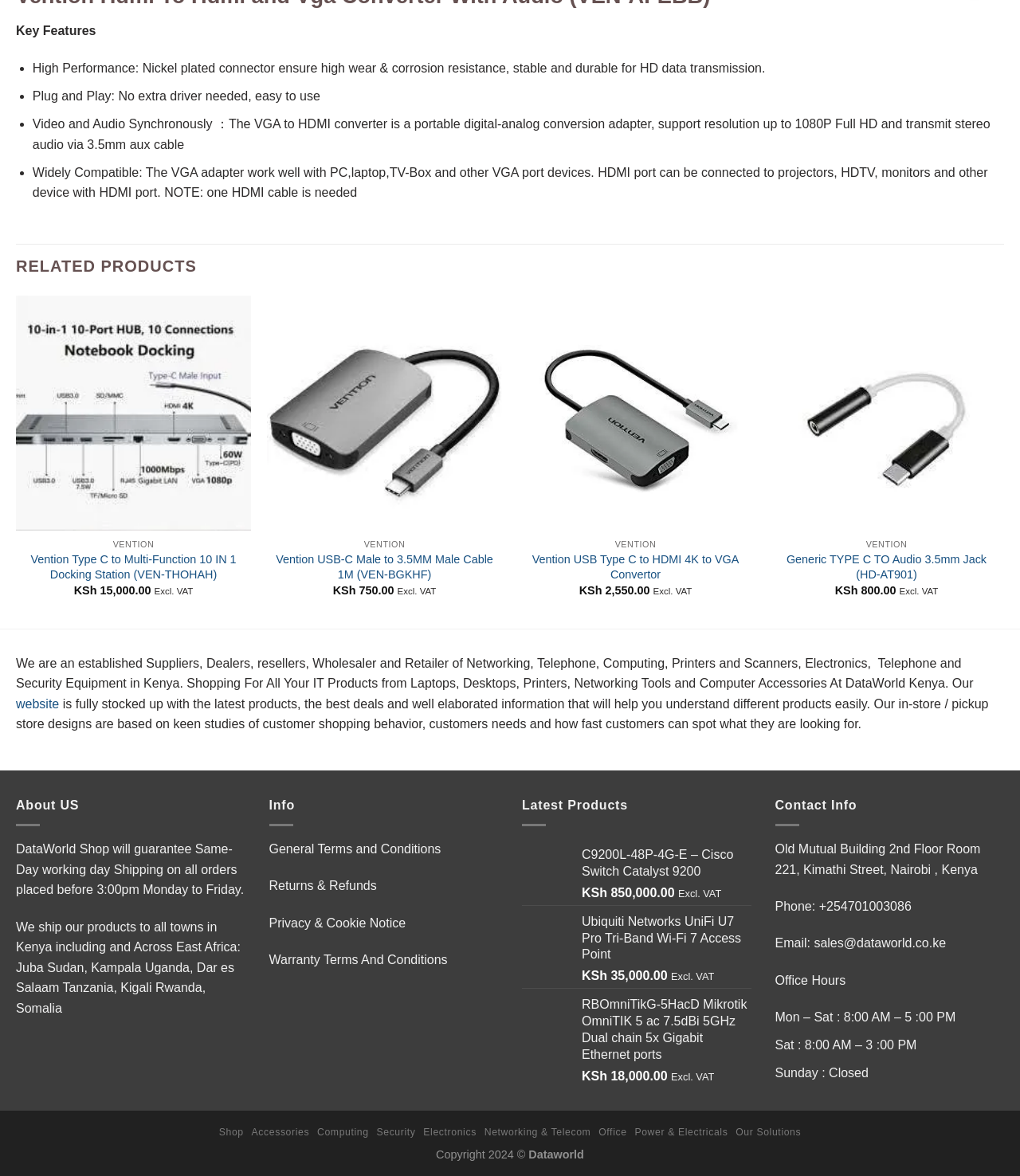Analyze the image and answer the question with as much detail as possible: 
What is the company name of the website?

I read the text on the website and found the company name 'DataWorld' mentioned multiple times, including in the 'About US' section.